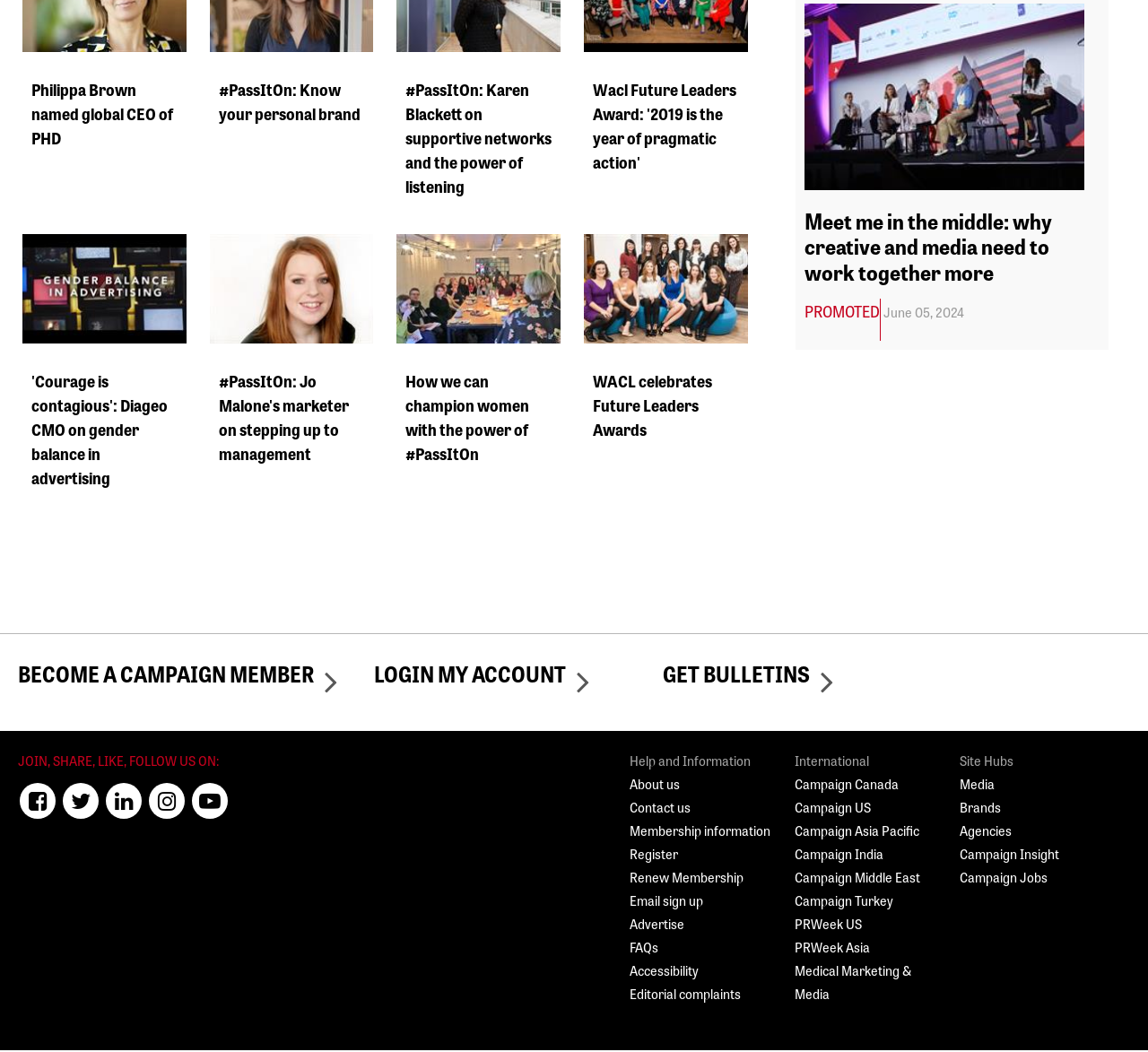What is the name of the person named as global CEO of PHD?
Kindly offer a comprehensive and detailed response to the question.

The answer can be found in the first heading element on the webpage, which reads 'Philippa Brown named global CEO of PHD'.